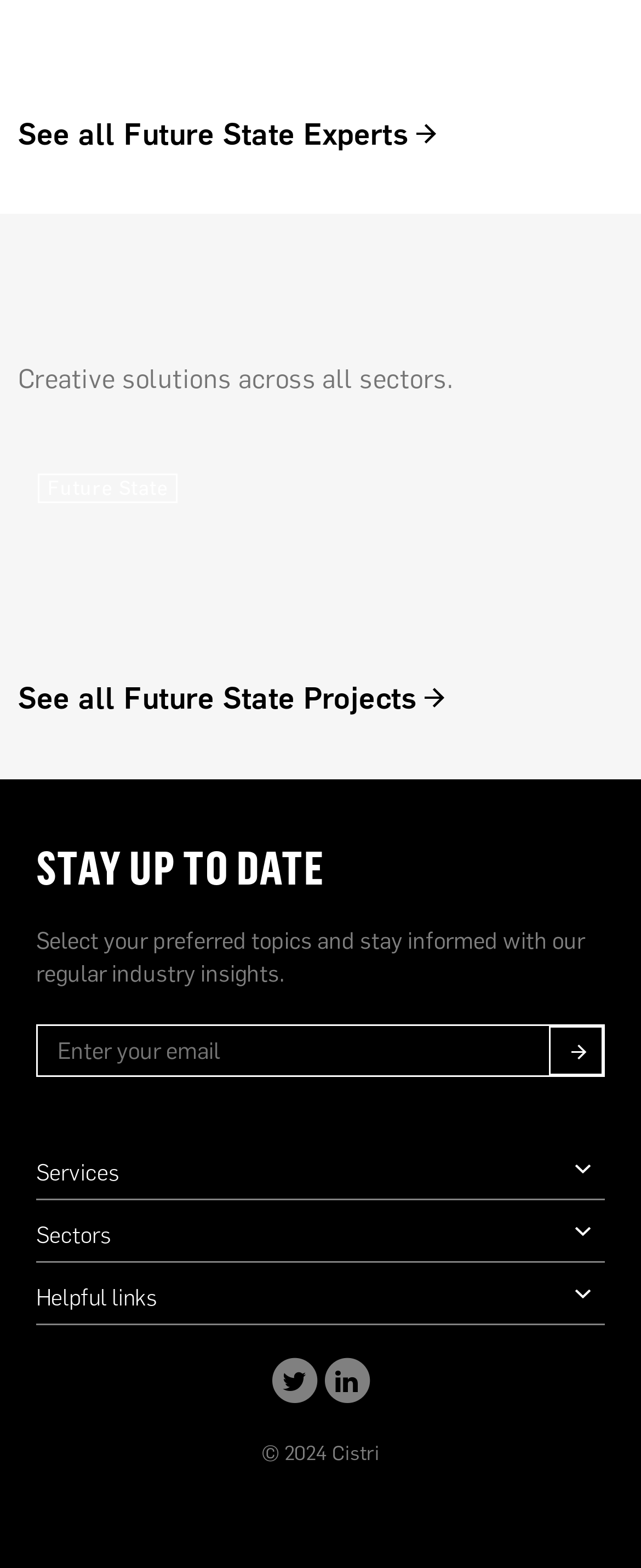Specify the bounding box coordinates of the area to click in order to follow the given instruction: "Visit Helpful links."

[0.056, 0.819, 0.944, 0.844]